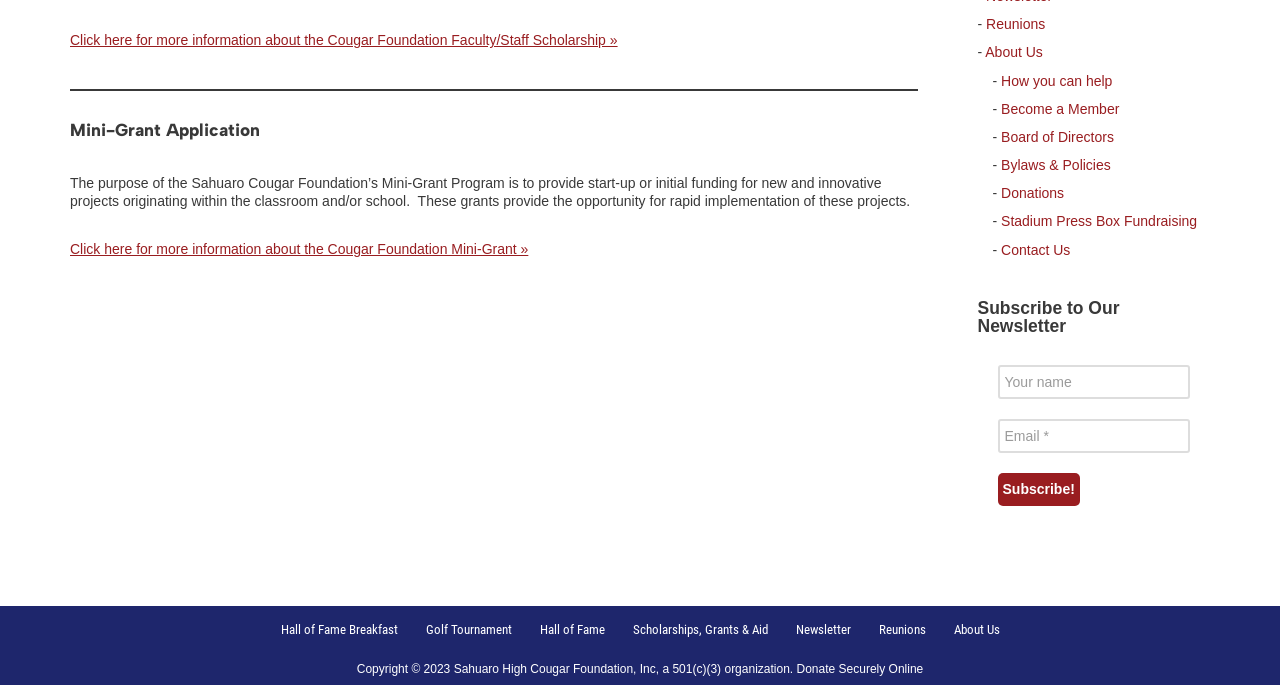Identify the bounding box of the HTML element described here: "Reunions". Provide the coordinates as four float numbers between 0 and 1: [left, top, right, bottom].

[0.77, 0.024, 0.817, 0.047]